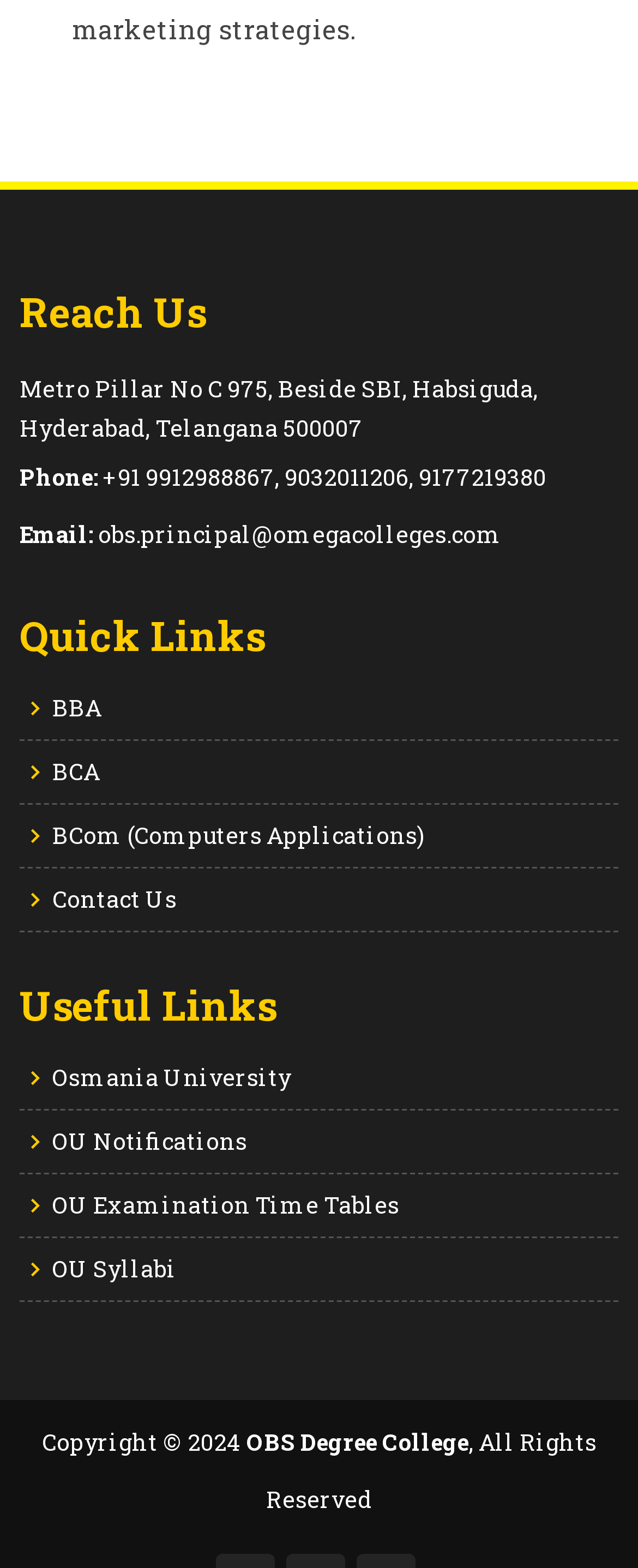Identify the bounding box coordinates of the specific part of the webpage to click to complete this instruction: "contact us".

[0.082, 0.566, 0.277, 0.581]